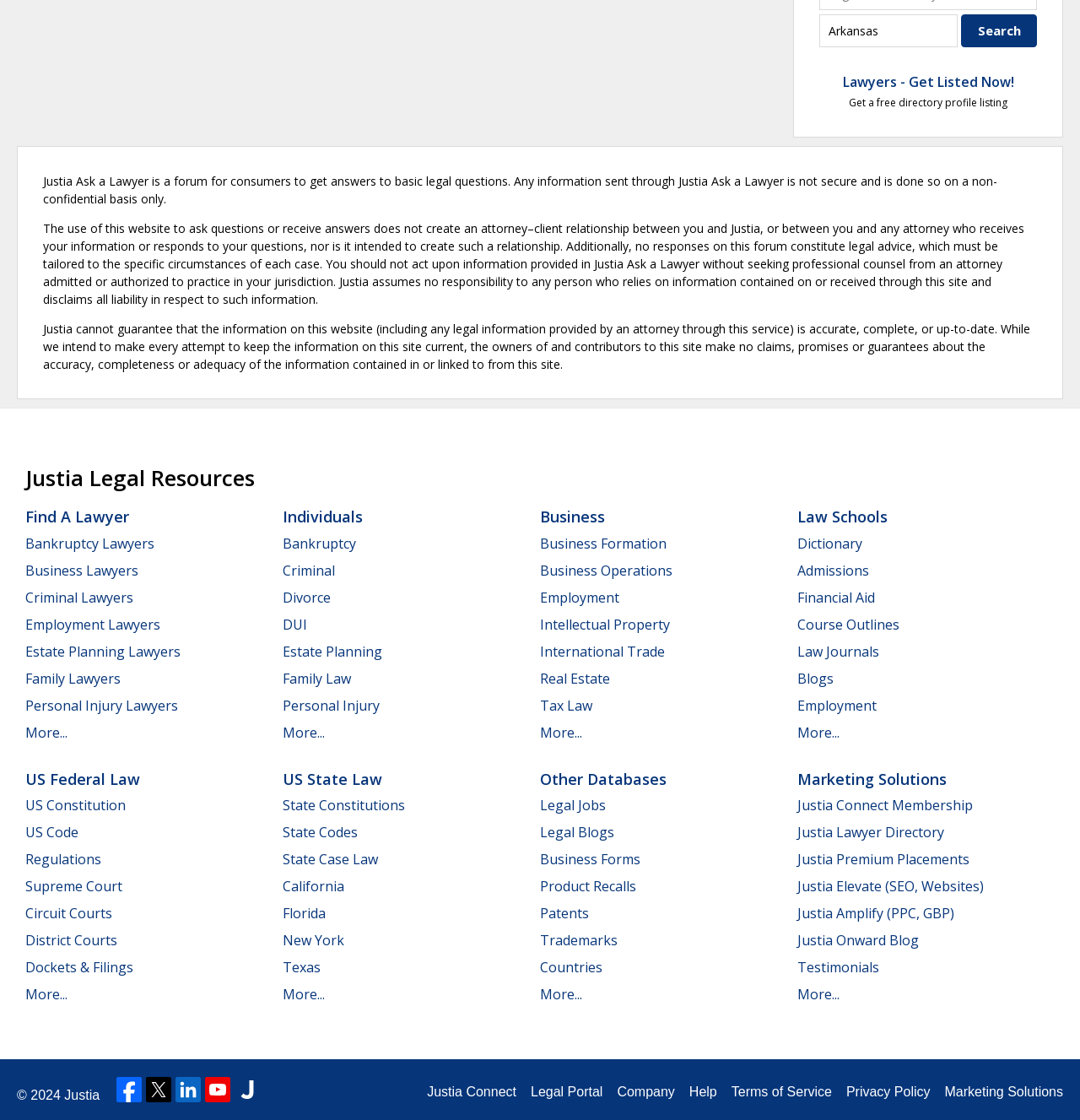Determine the bounding box coordinates for the UI element matching this description: "Justia Elevate (SEO, Websites)".

[0.738, 0.783, 0.911, 0.799]